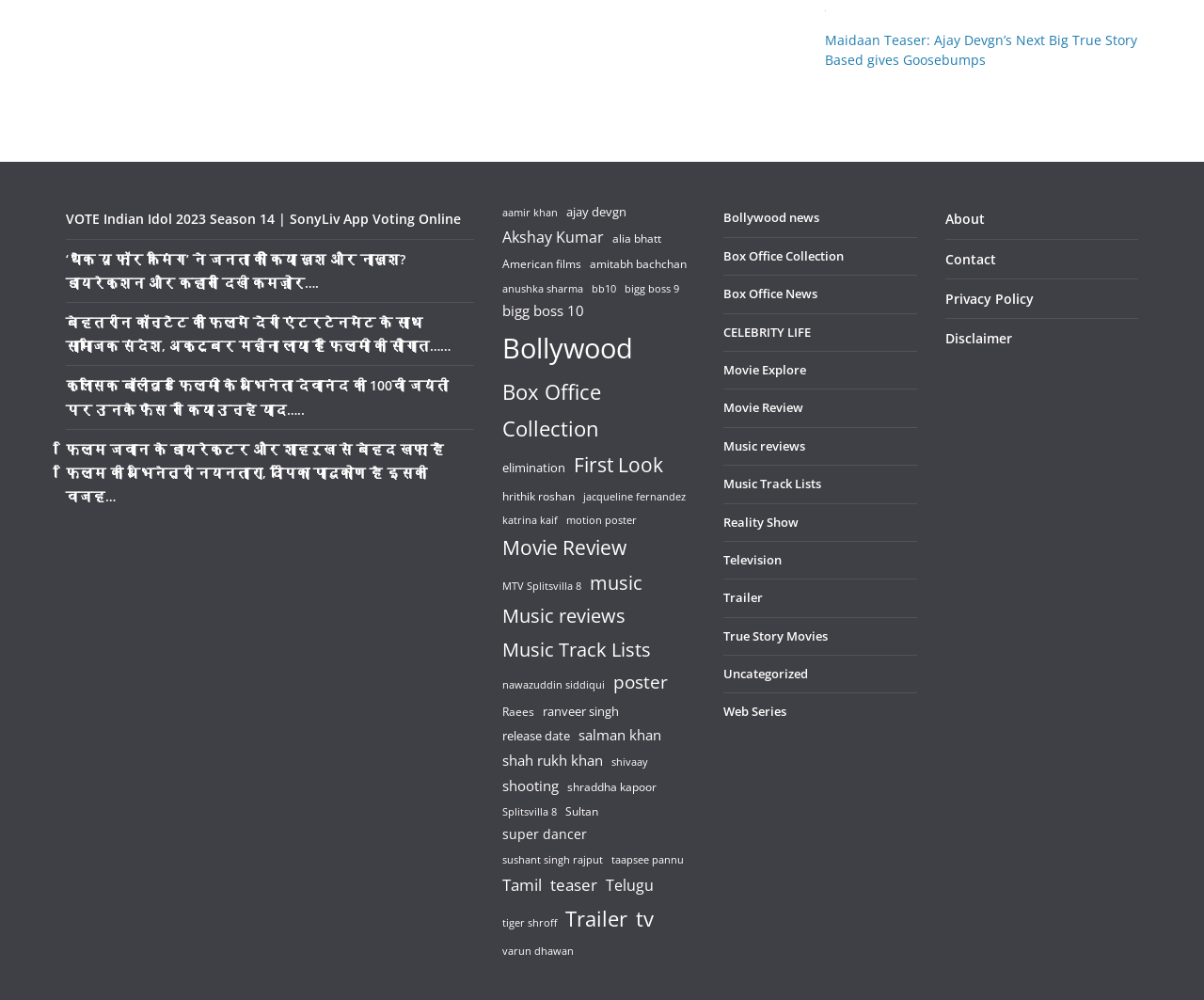Locate the bounding box coordinates of the clickable area needed to fulfill the instruction: "Vote for Indian Idol 2023 Season 14".

[0.055, 0.21, 0.383, 0.228]